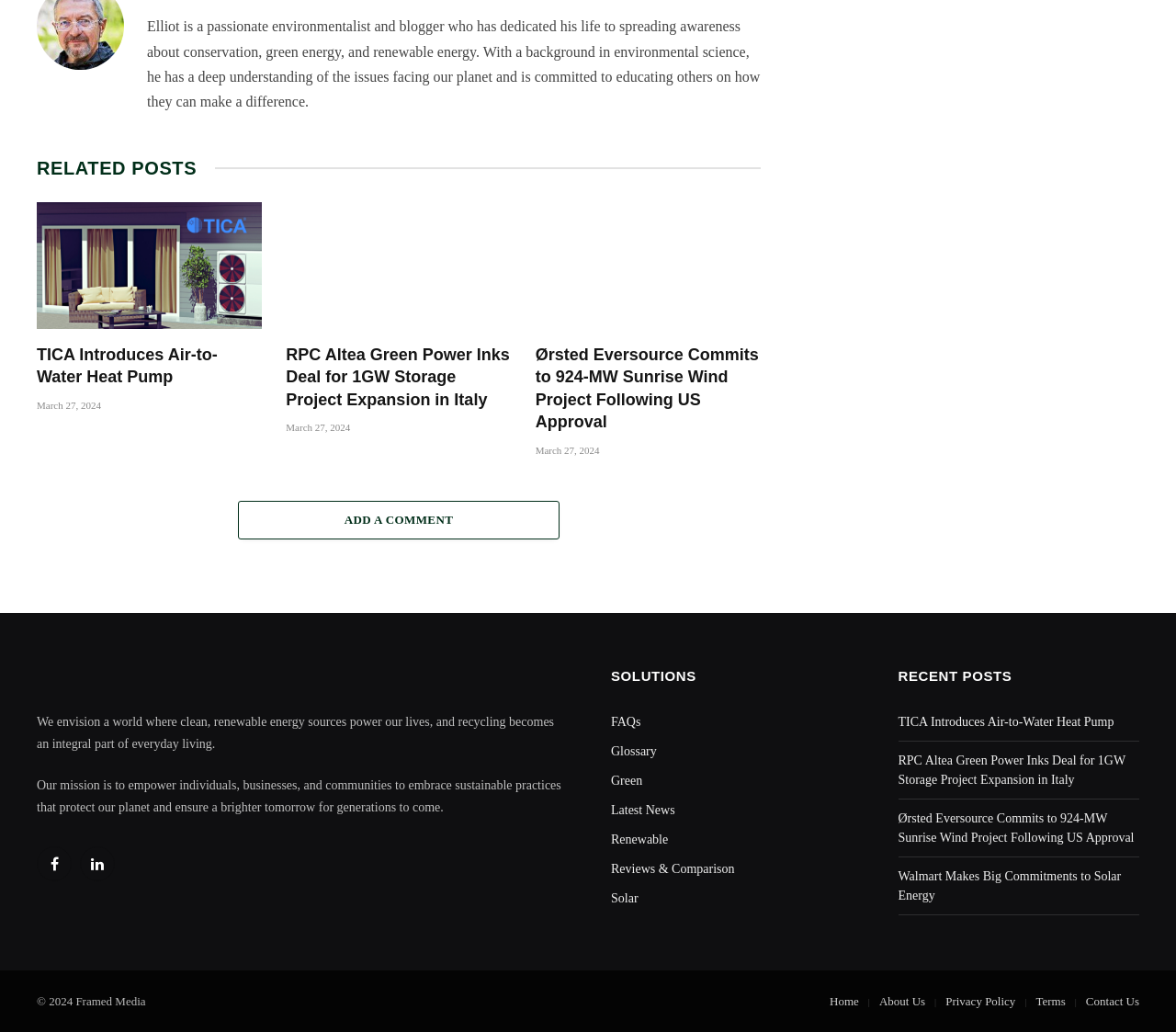Using the description "title="TICA Introduces Air-to-Water Heat Pump"", predict the bounding box of the relevant HTML element.

[0.031, 0.196, 0.223, 0.319]